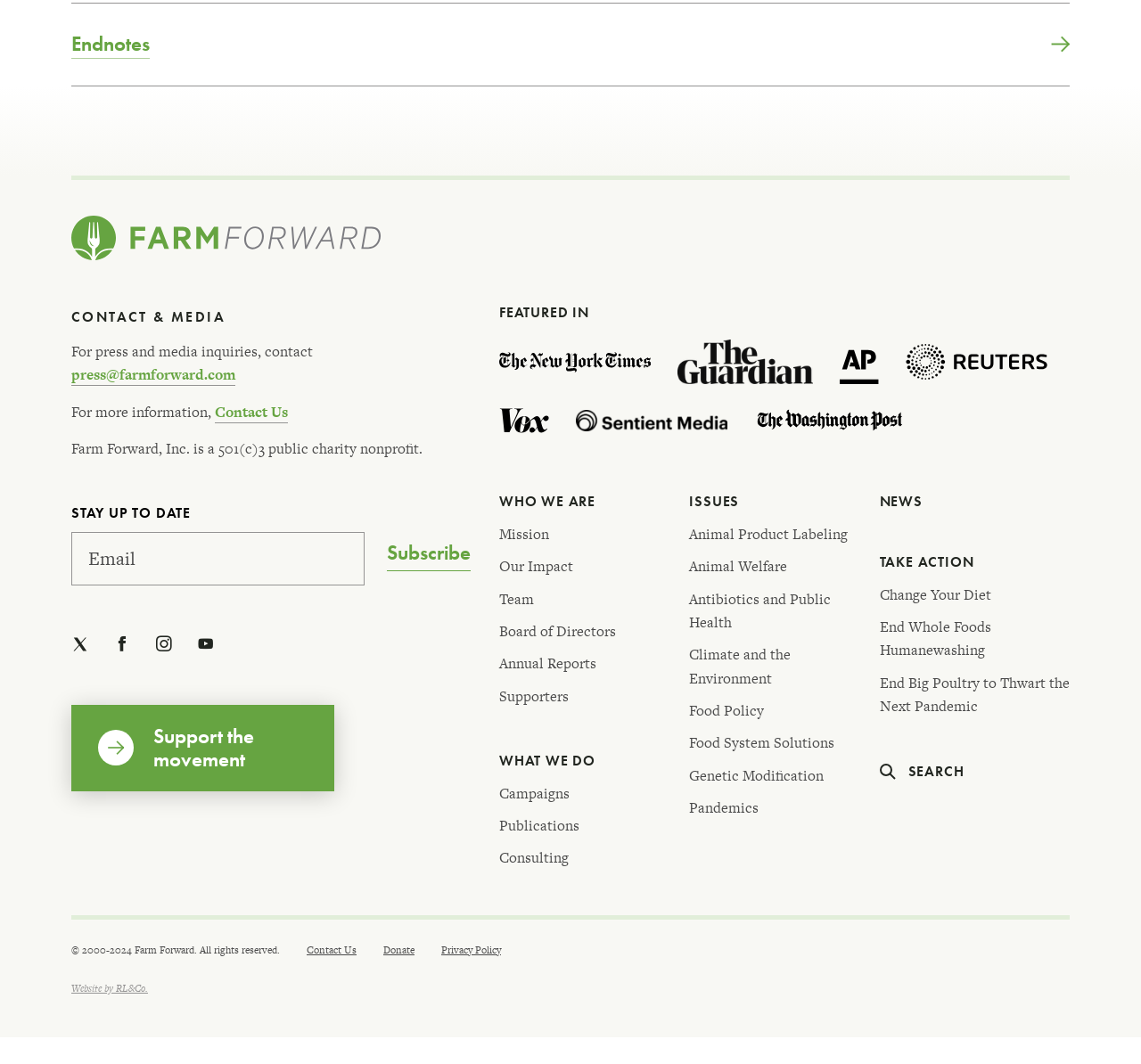Locate the bounding box coordinates of the area that needs to be clicked to fulfill the following instruction: "Contact Farm Forward for press and media inquiries". The coordinates should be in the format of four float numbers between 0 and 1, namely [left, top, right, bottom].

[0.062, 0.343, 0.206, 0.363]